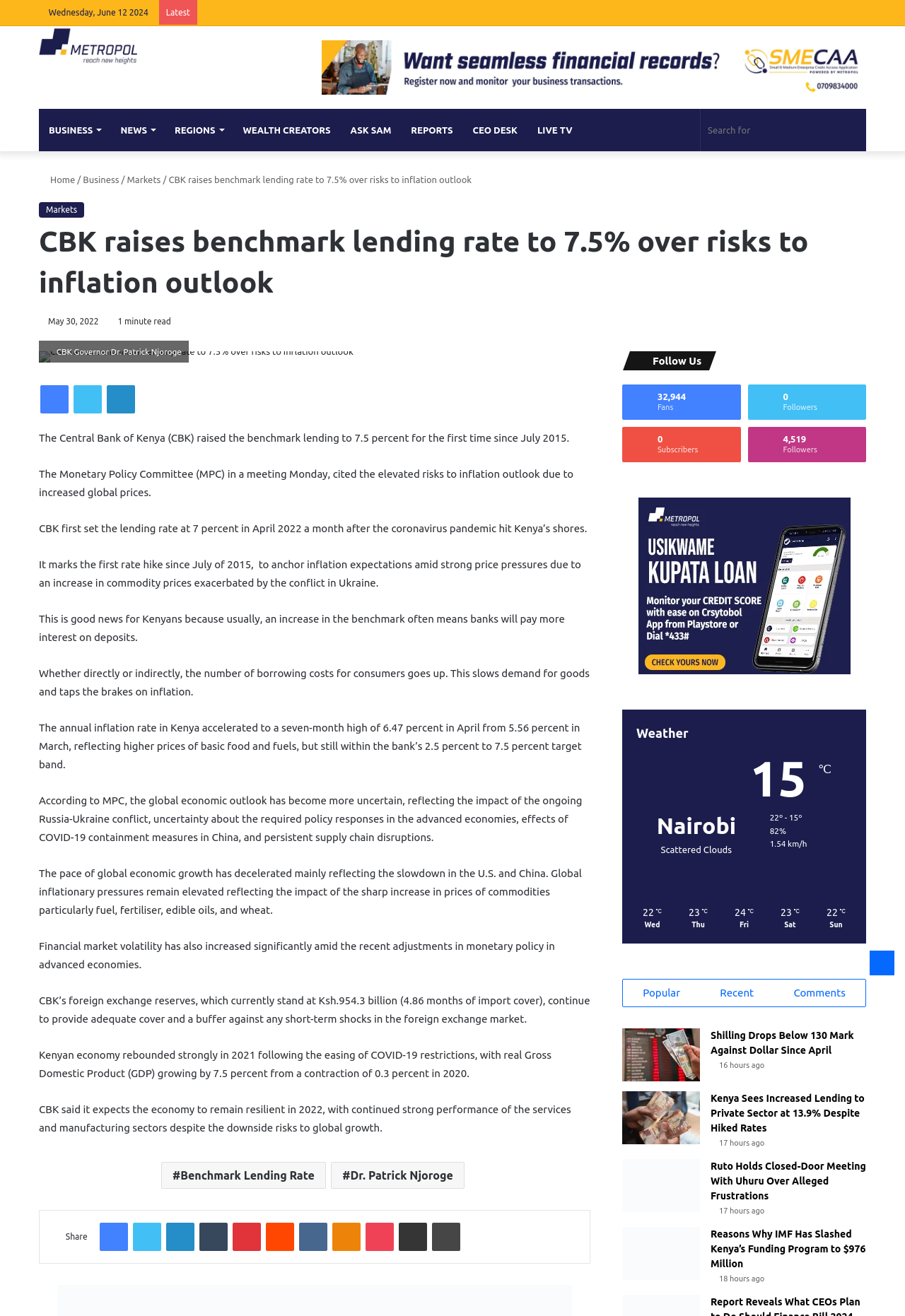Detail the various sections and features present on the webpage.

This webpage is about the Central Bank of Kenya (CBK) raising the benchmark lending rate to 7.5 percent. The page has a navigation menu at the top with links to various sections such as "Business", "News", "Regions", and "Wealth Creators". Below the navigation menu, there is a search bar and a link to the "Home" page.

The main article is divided into several sections. The first section has a heading that reads "CBK raises benchmark lending rate to 7.5% over risks to inflation outlook" and is accompanied by an image of the CBK Governor, Dr. Patrick Njoroge. The article then goes on to explain the reasons behind the rate hike, citing elevated risks to inflation outlook due to increased global prices.

The article is divided into several paragraphs, each discussing a different aspect of the rate hike, including its impact on borrowing costs, inflation, and the economy. There are also links to related topics, such as the benchmark lending rate and Dr. Patrick Njoroge.

At the bottom of the page, there are links to share the article on various social media platforms, as well as a section that displays the weather in Nairobi. The page also has a section that displays the number of fans, followers, and subscribers to the website's social media accounts.